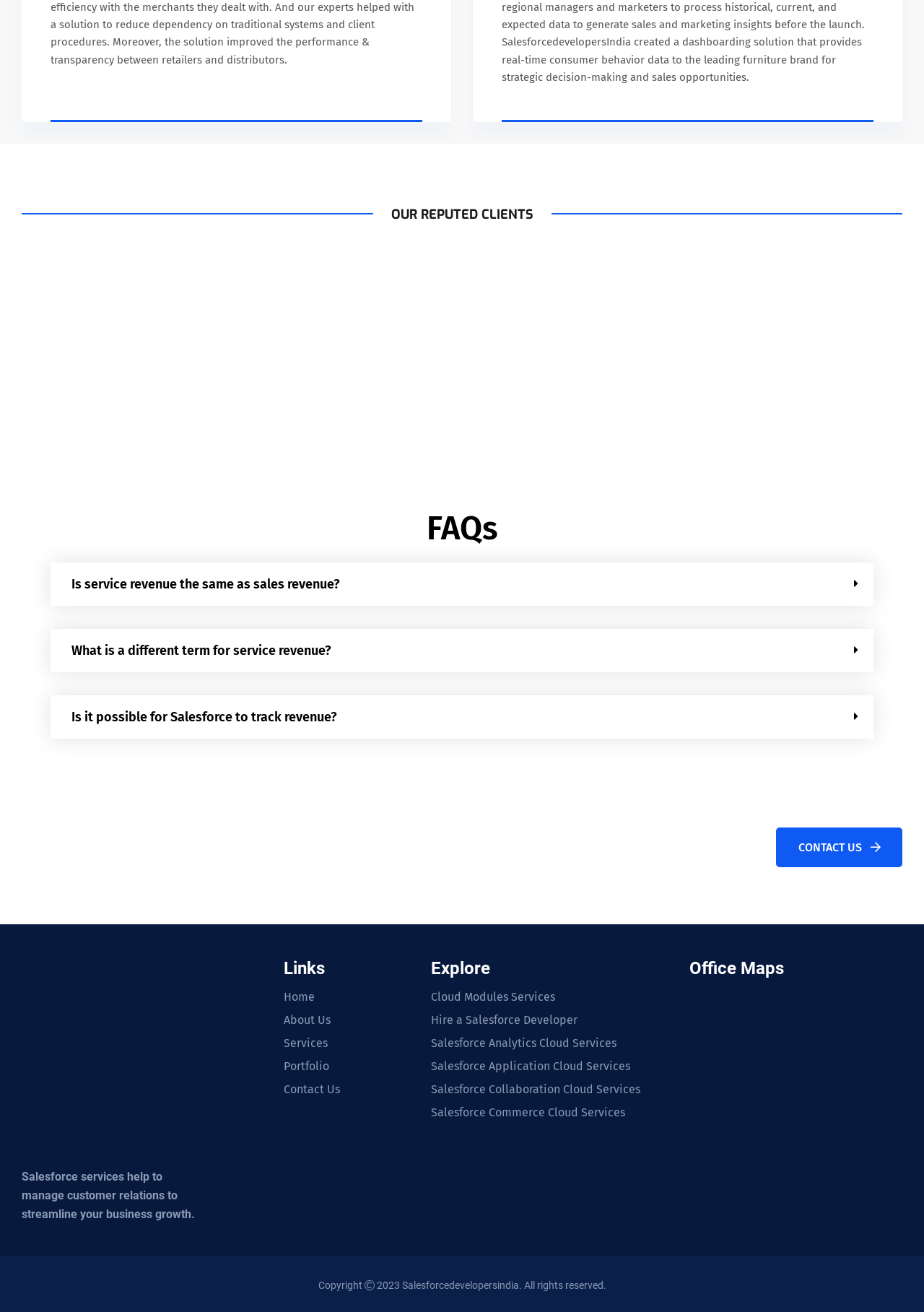Pinpoint the bounding box coordinates of the element to be clicked to execute the instruction: "Go to Home page".

[0.307, 0.755, 0.34, 0.764]